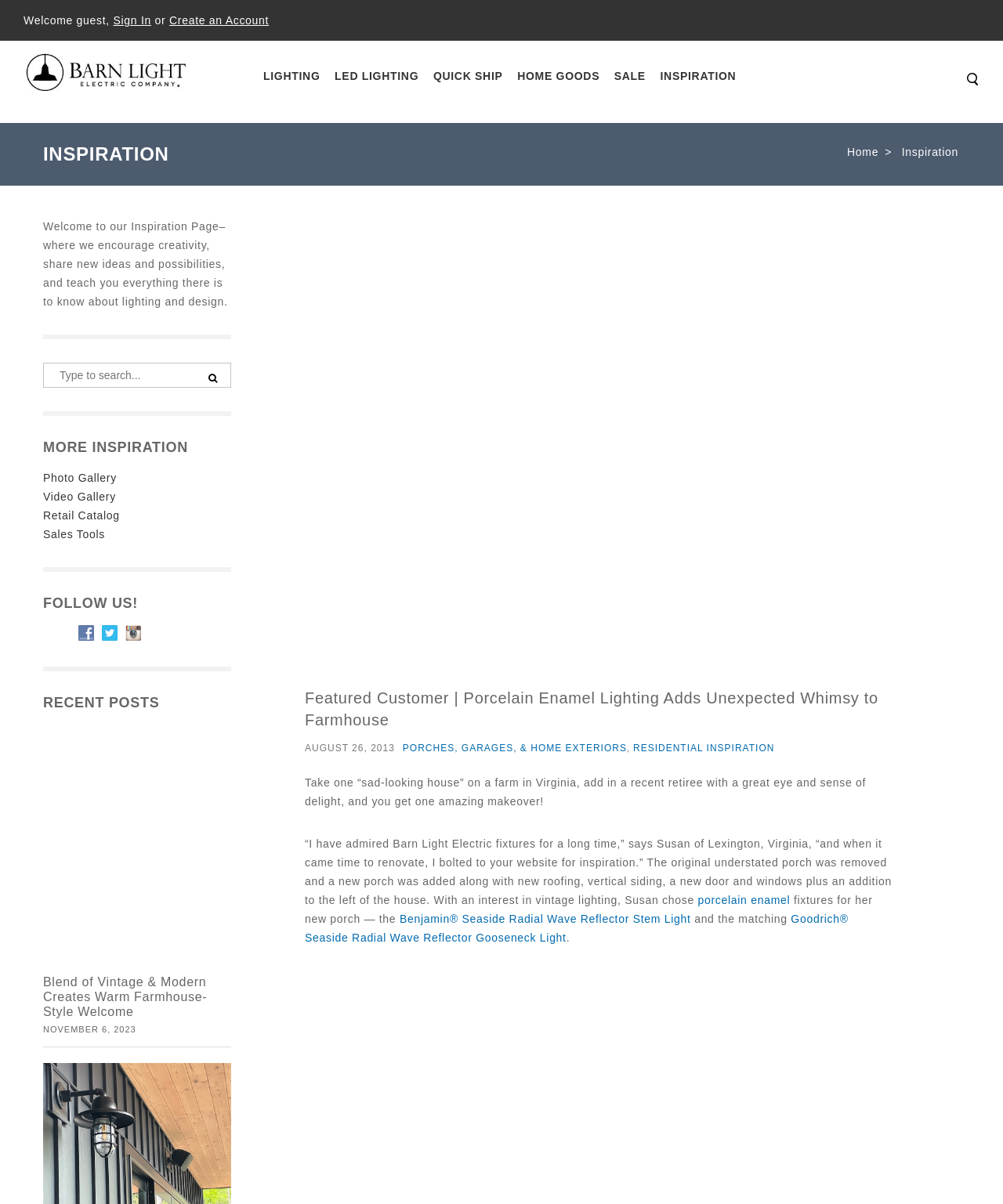Provide a one-word or one-phrase answer to the question:
What is the text of the heading element with the text 'INSPIRATION'?

INSPIRATION